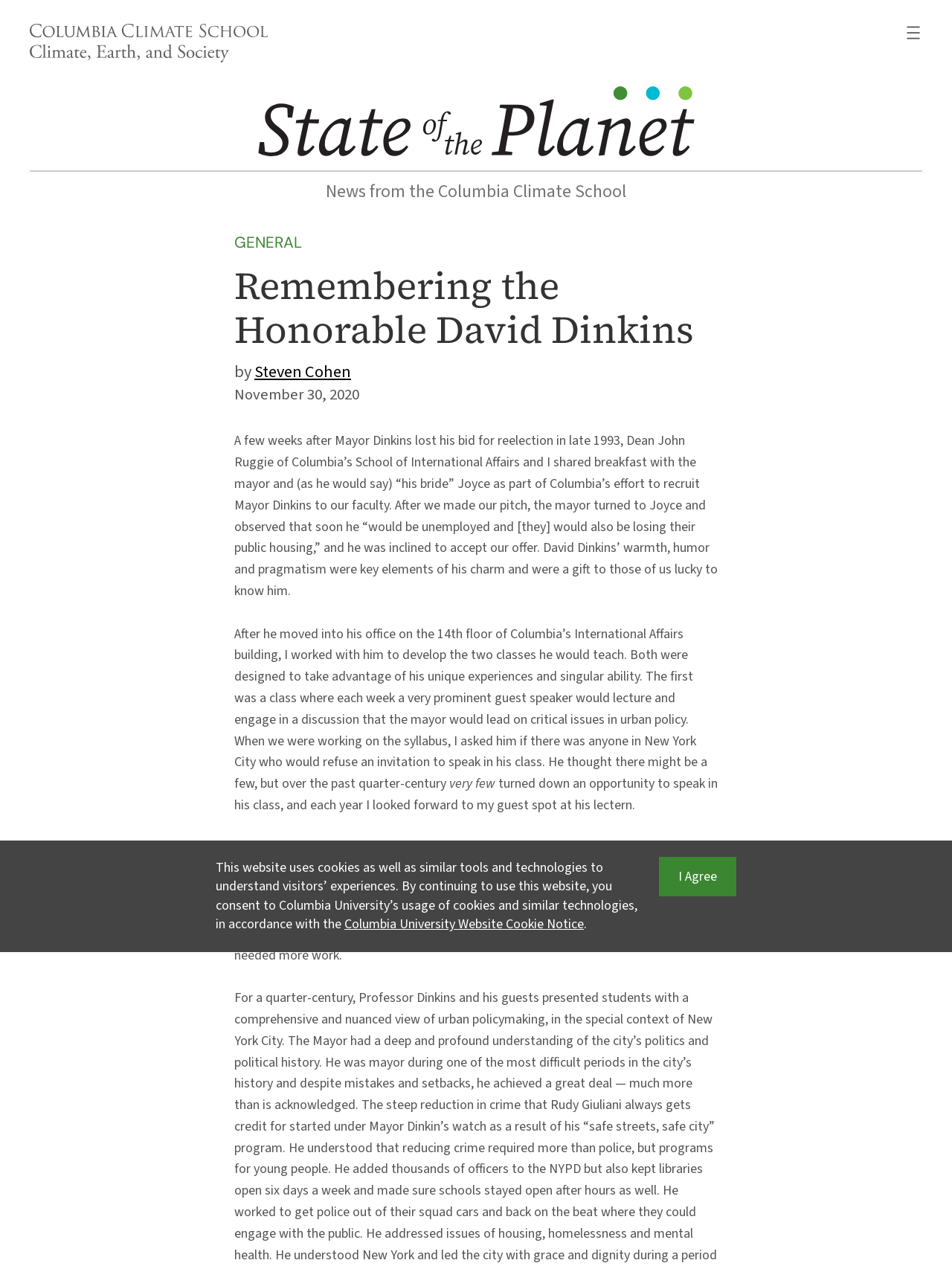What is the name of the person who shared breakfast with David Dinkins?
Look at the image and respond to the question as thoroughly as possible.

I found the answer by looking at the link element with the text 'Steven Cohen'. This suggests that Steven Cohen is the person who shared breakfast with David Dinkins.